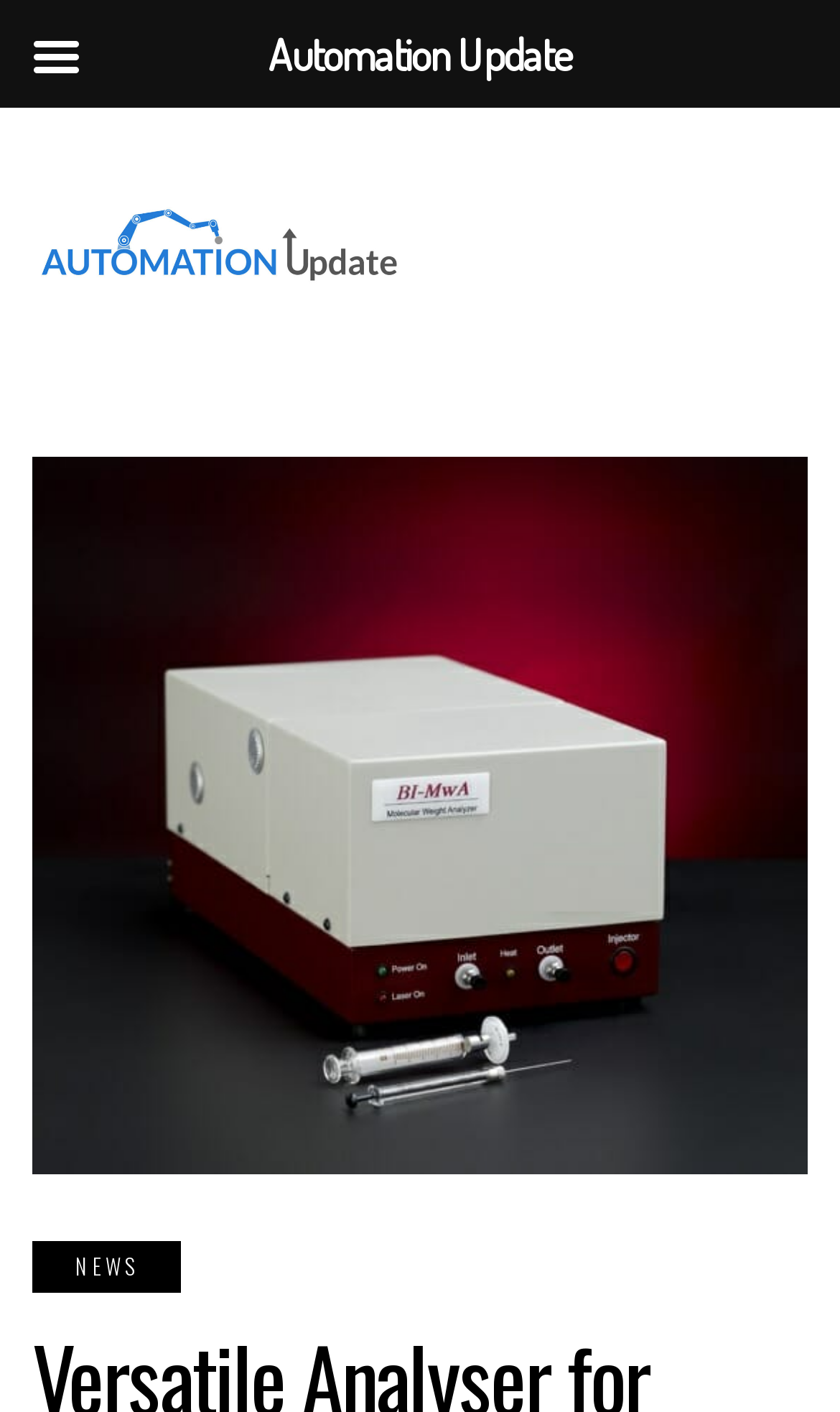Identify the bounding box of the UI element that matches this description: "News".

[0.038, 0.879, 0.215, 0.916]